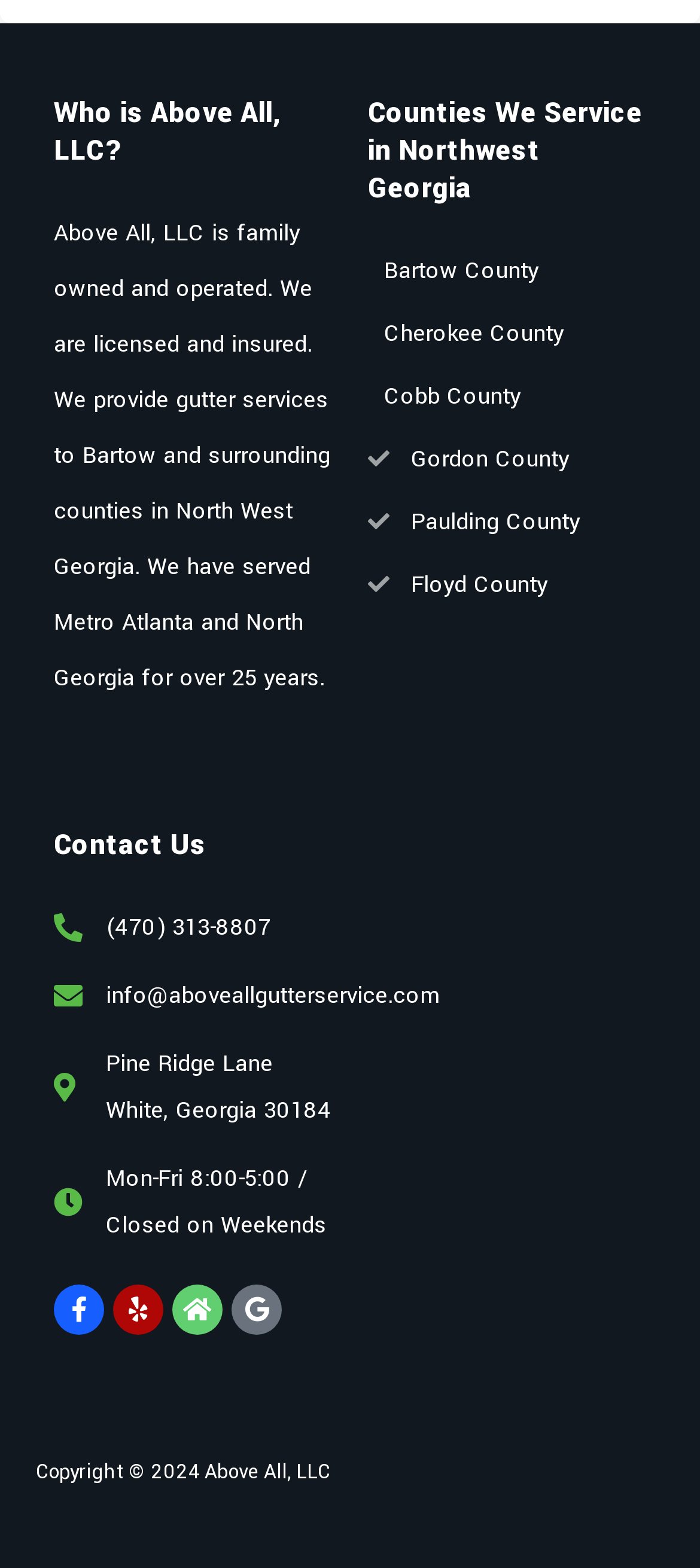Please provide a comprehensive answer to the question based on the screenshot: What is the name of the company?

The company name is mentioned at the top of the webpage as 'Who is Above All, LLC?' which is a static text element.